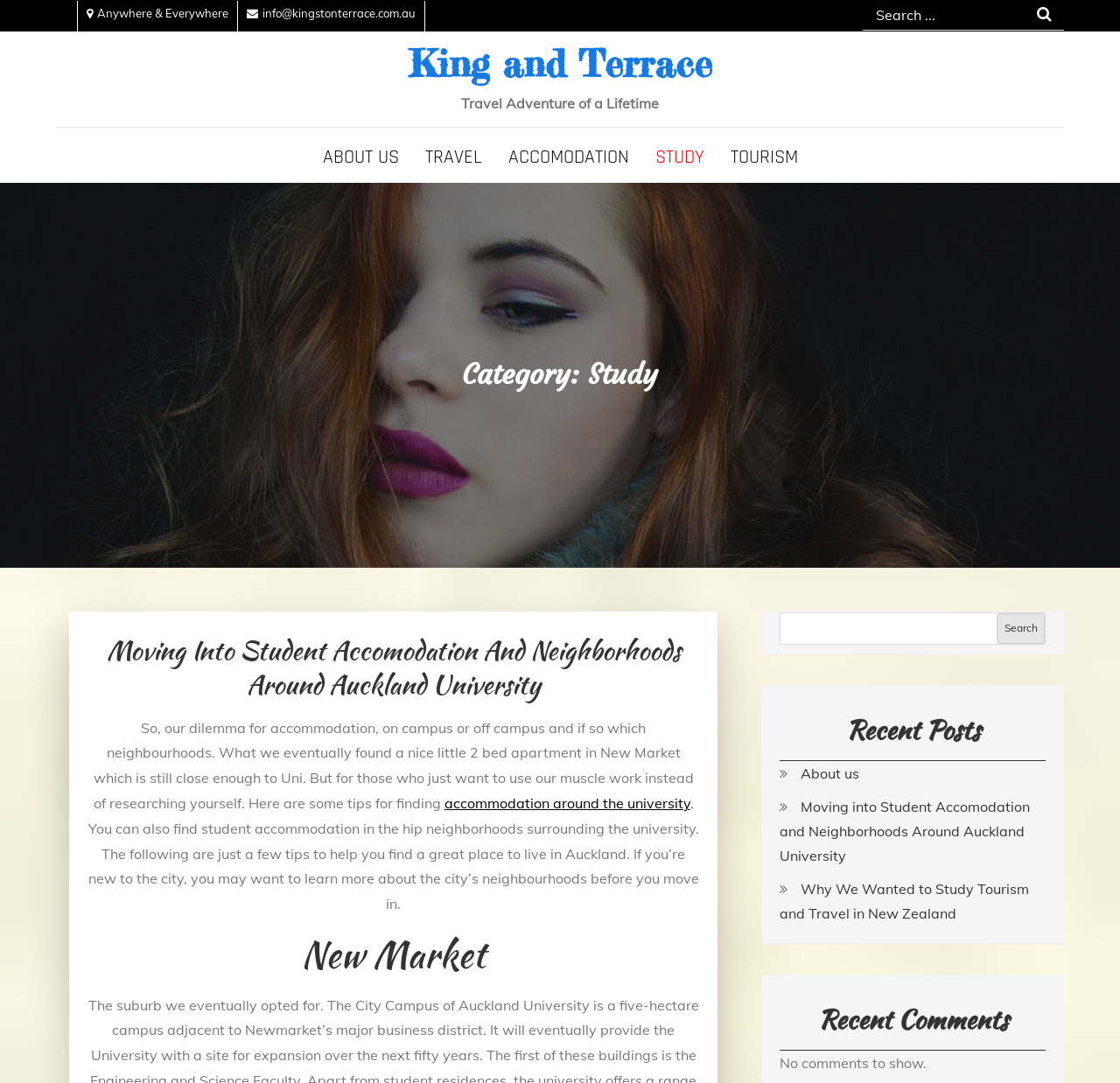Are there any recent comments on the page?
Using the information from the image, provide a comprehensive answer to the question.

I found the static text element 'No comments to show.' which indicates that there are no recent comments on the page.